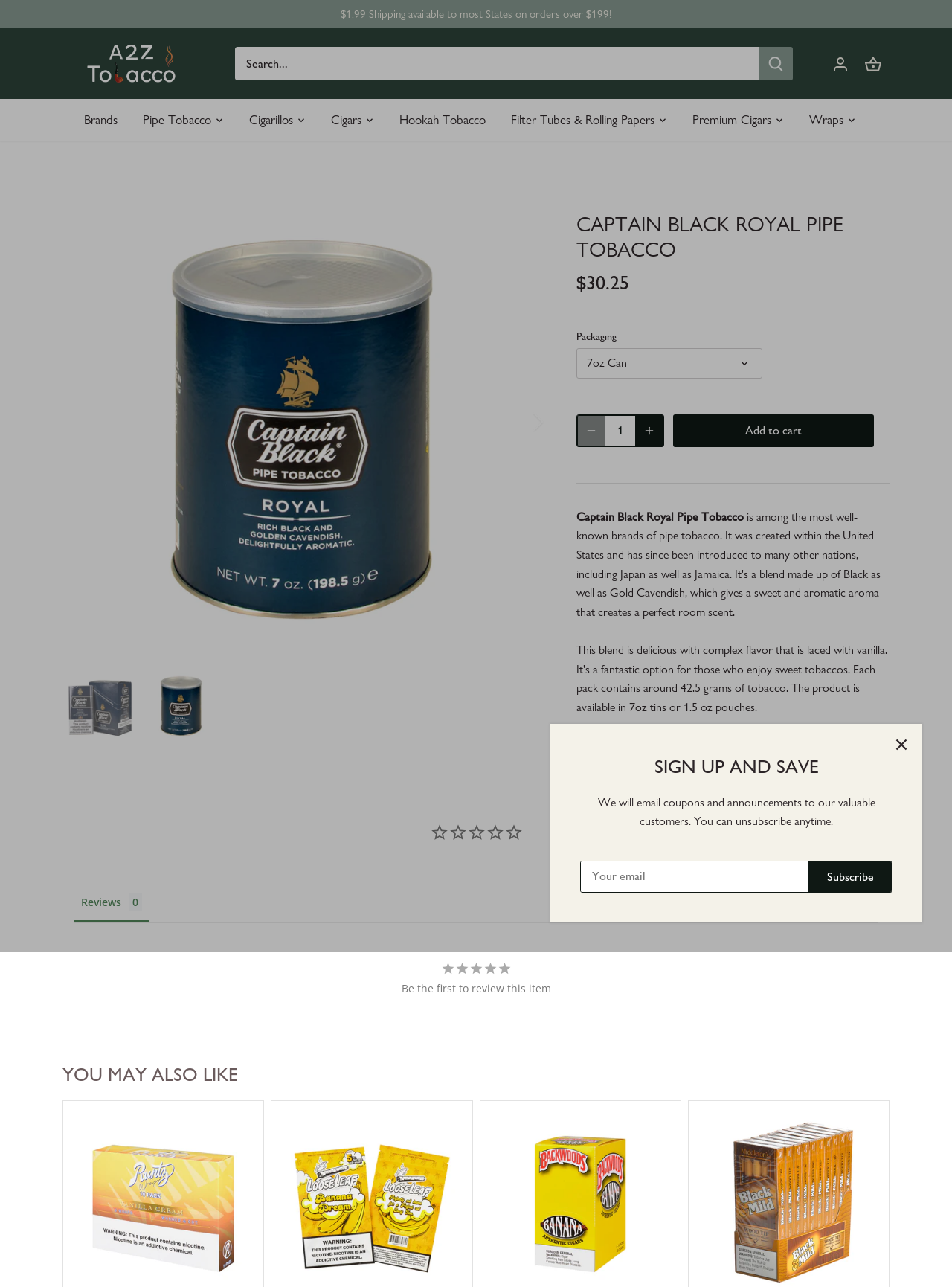Please locate the clickable area by providing the bounding box coordinates to follow this instruction: "Write a review".

[0.802, 0.669, 0.923, 0.691]